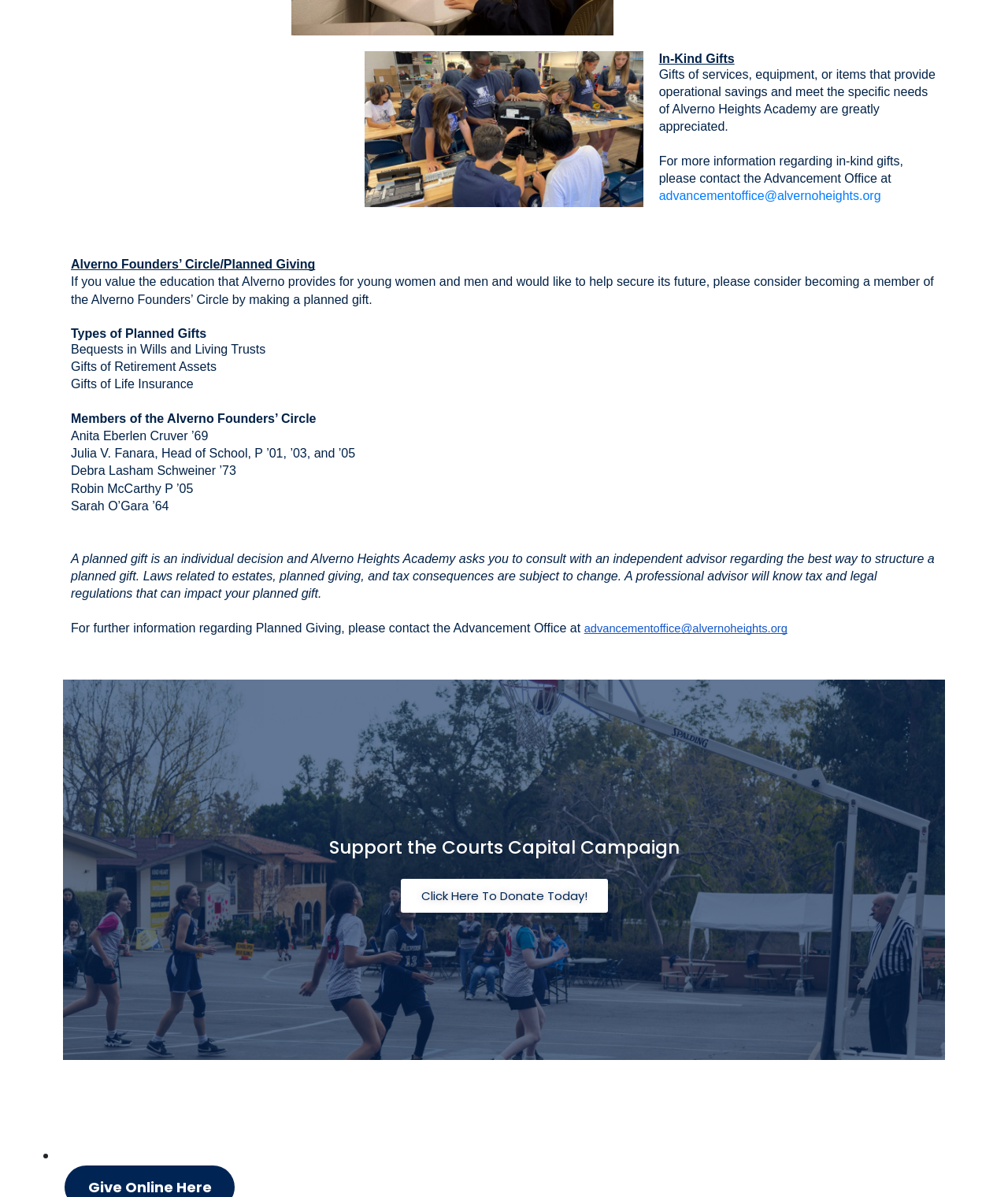Given the element description "advancementoffice@alvernoheights.org" in the screenshot, predict the bounding box coordinates of that UI element.

[0.579, 0.517, 0.781, 0.532]